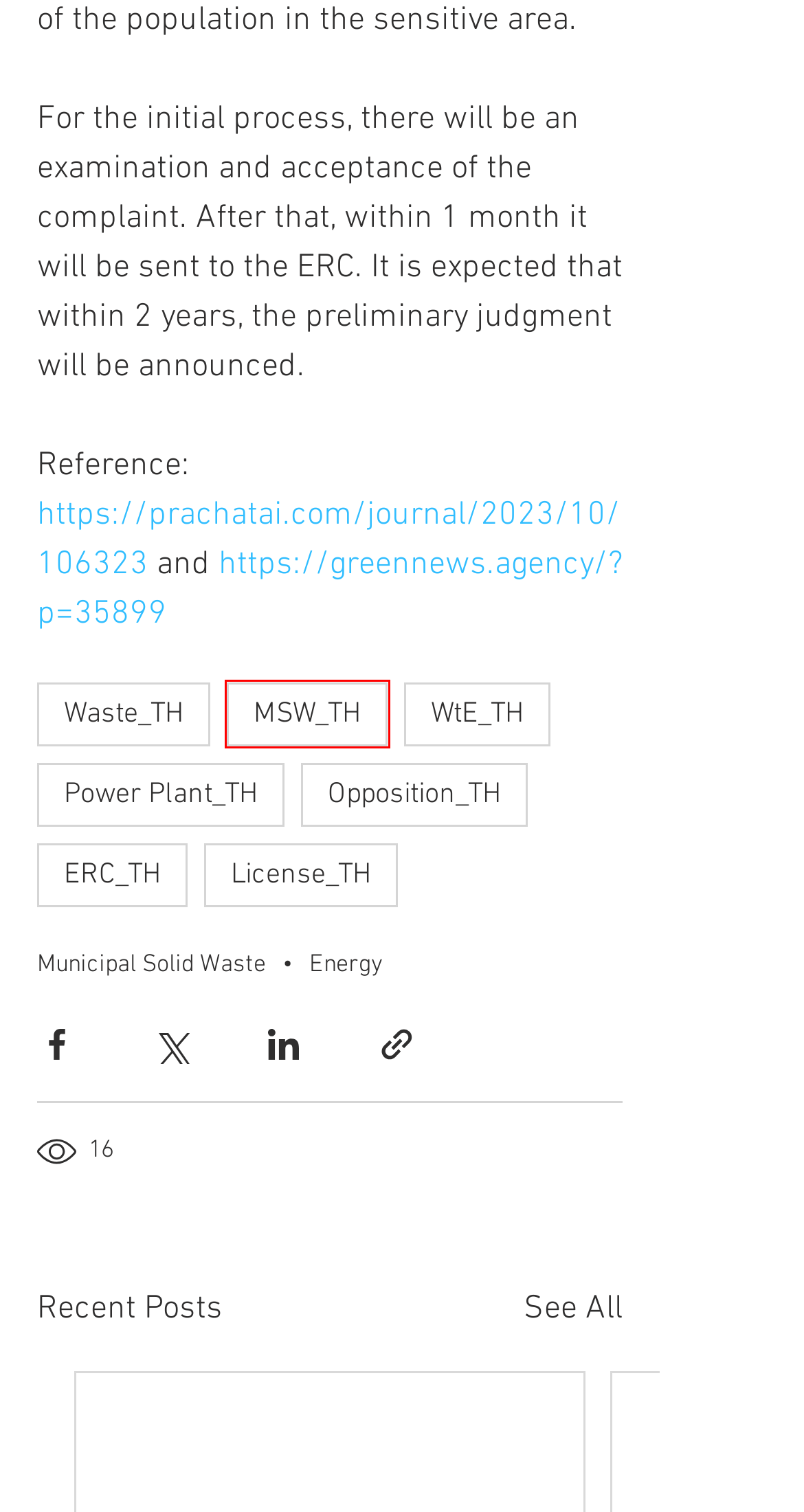You are presented with a screenshot of a webpage that includes a red bounding box around an element. Determine which webpage description best matches the page that results from clicking the element within the red bounding box. Here are the candidates:
A. MEA and BMA sign MOU to develop Smart City, Renewable Energy and Energy Efficiency
B. License_TH | EXRI ASIA CO.,LTD.
C. MSW_TH | EXRI ASIA CO.,LTD.
D. Opposition_TH | EXRI ASIA CO.,LTD.
E. Municipal Solid Waste
F. ERC_TH | EXRI ASIA CO.,LTD.
G. GPSC announces success in securing 1,050 MW solar farm project in India
H. Waste_TH | EXRI ASIA CO.,LTD.

C